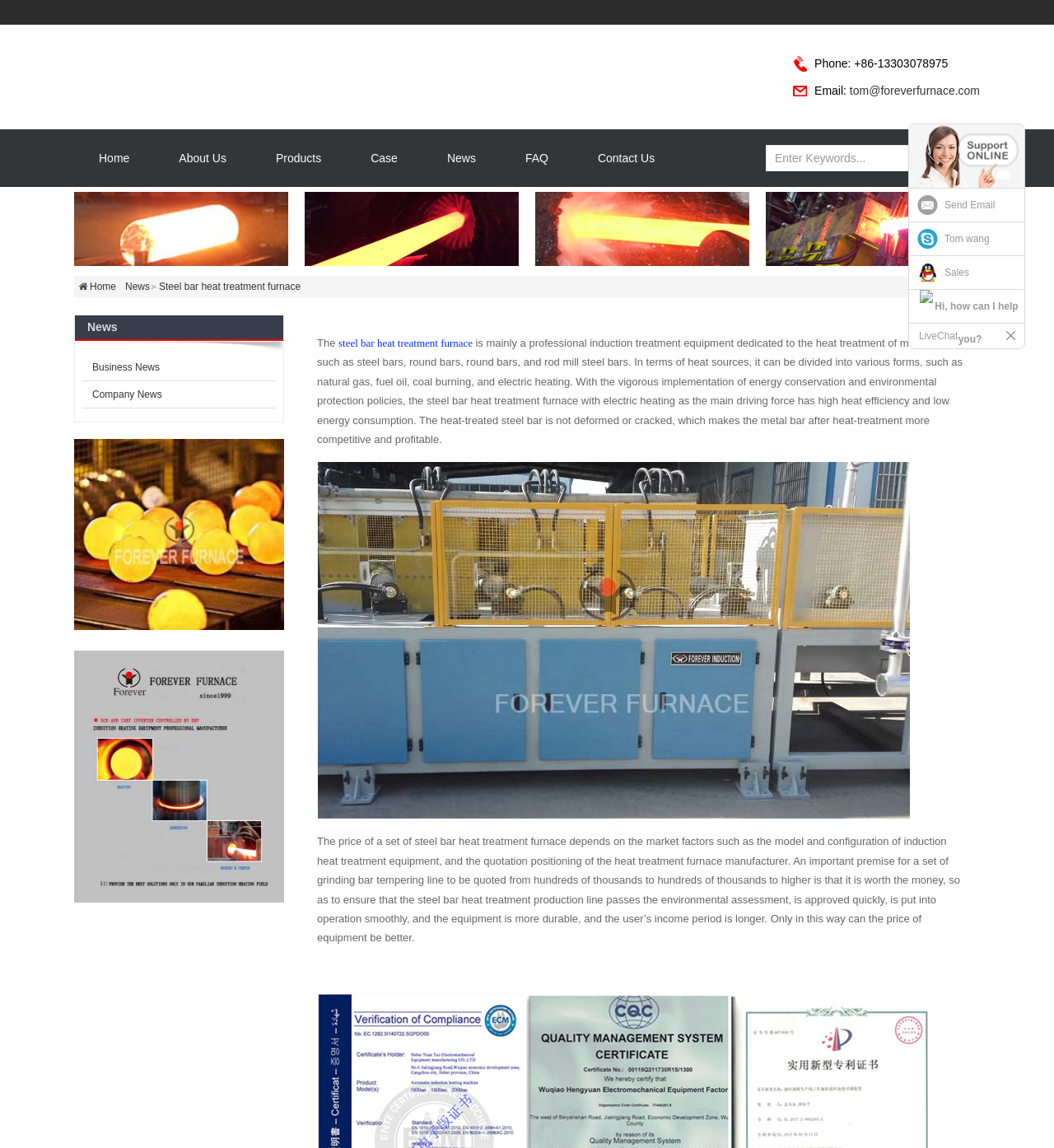Can you pinpoint the bounding box coordinates for the clickable element required for this instruction: "Click the 'Home' link"? The coordinates should be four float numbers between 0 and 1, i.e., [left, top, right, bottom].

[0.07, 0.113, 0.146, 0.163]